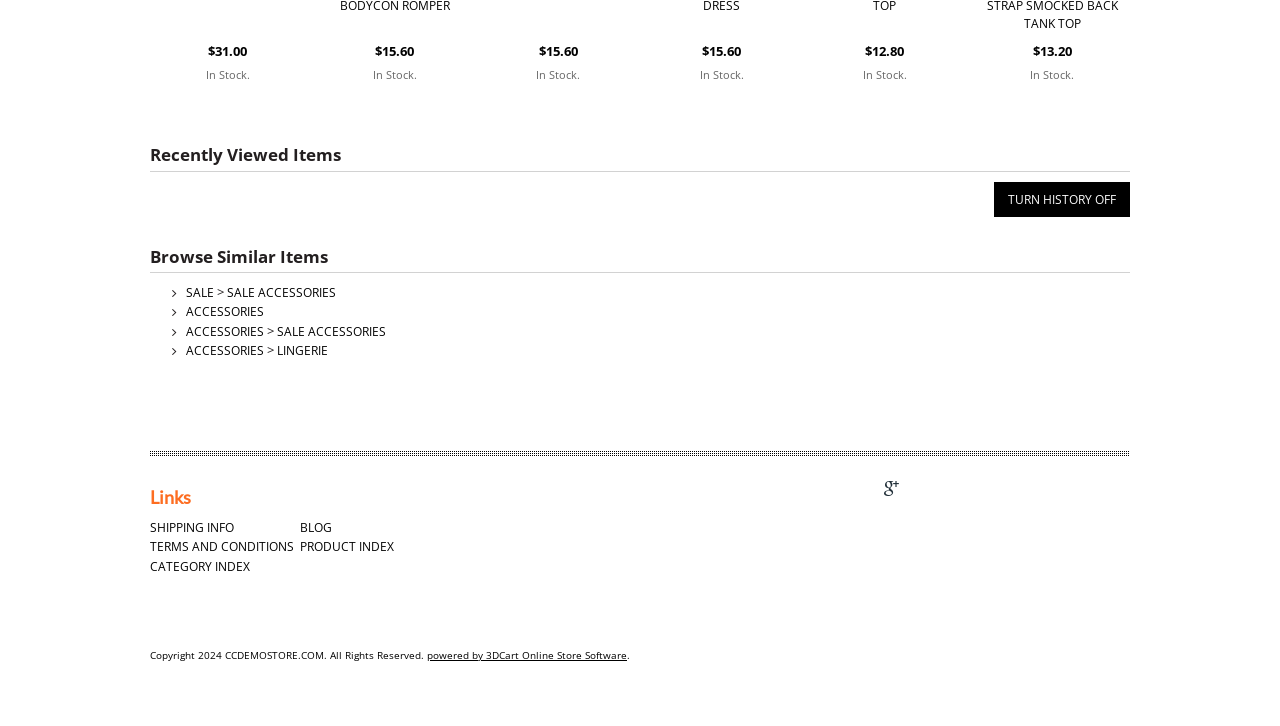Please provide the bounding box coordinates for the element that needs to be clicked to perform the following instruction: "Turn history off". The coordinates should be given as four float numbers between 0 and 1, i.e., [left, top, right, bottom].

[0.777, 0.25, 0.883, 0.298]